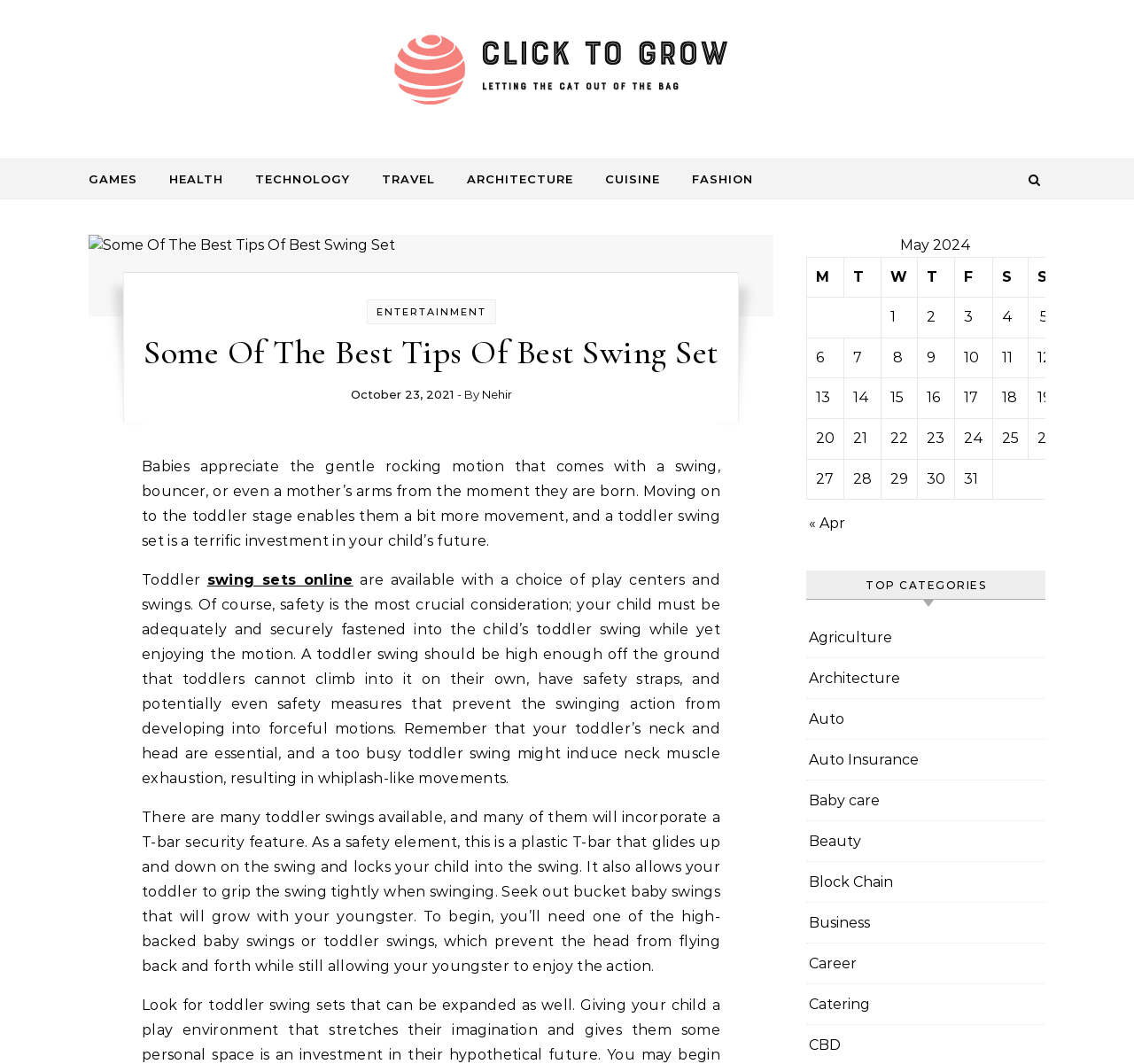How many days are listed in the calendar table?
Please provide a full and detailed response to the question.

The calendar table lists the days of the month, and counting the grid cells, we can determine that there are 31 days listed.